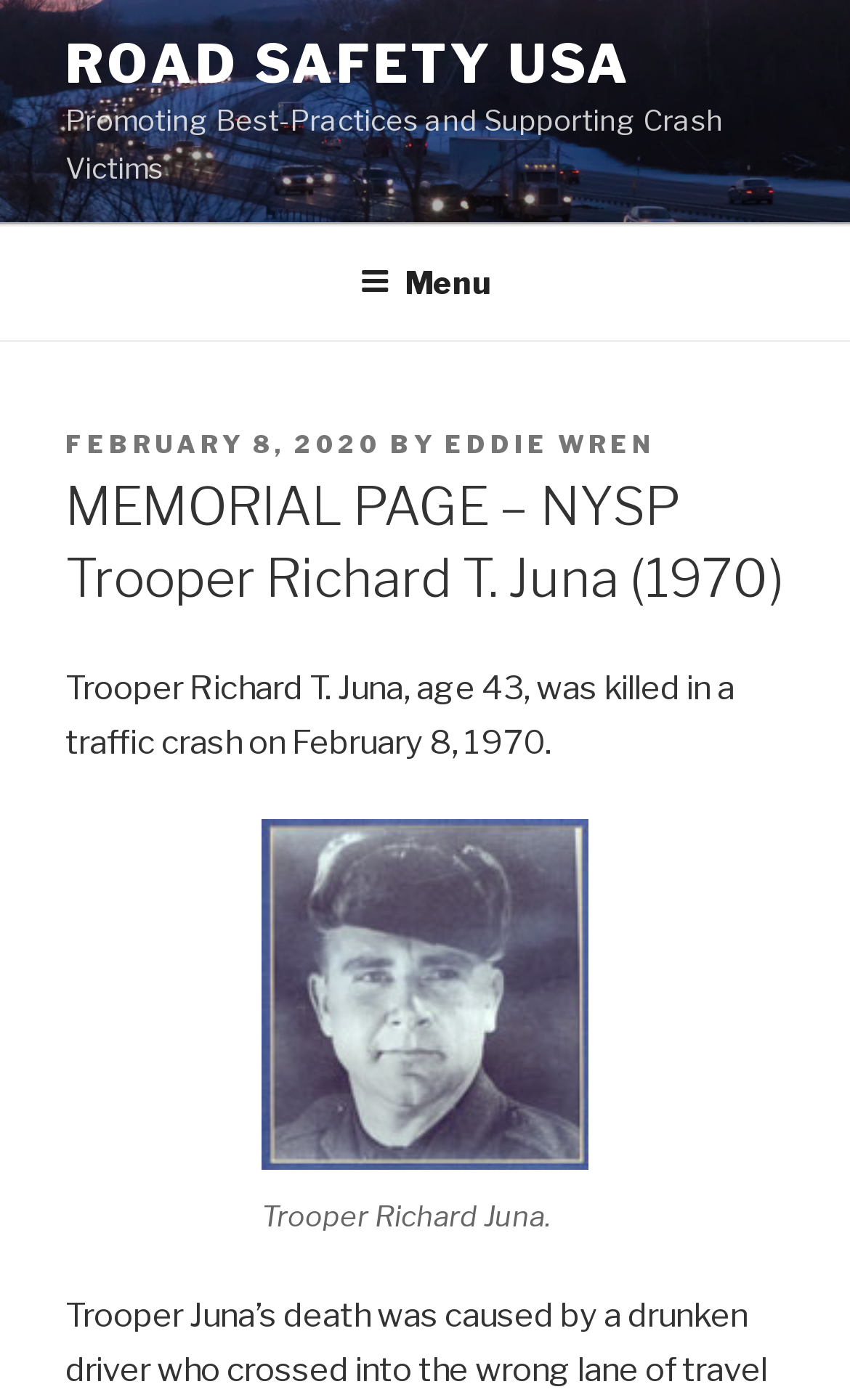Identify the first-level heading on the webpage and generate its text content.

MEMORIAL PAGE – NYSP Trooper Richard T. Juna (1970)